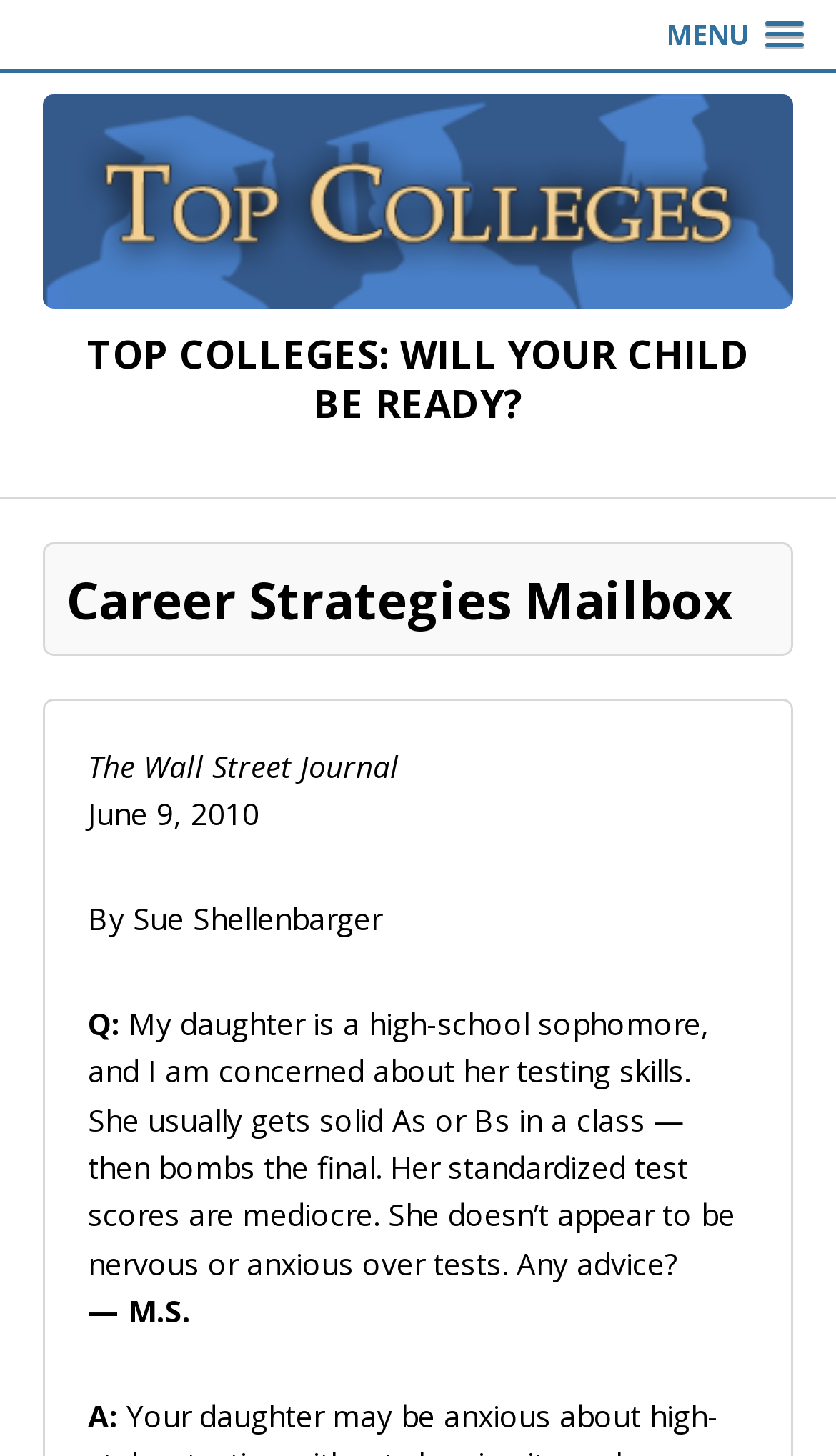Respond with a single word or phrase to the following question:
What is the grade level of the daughter mentioned in the article?

High-school sophomore